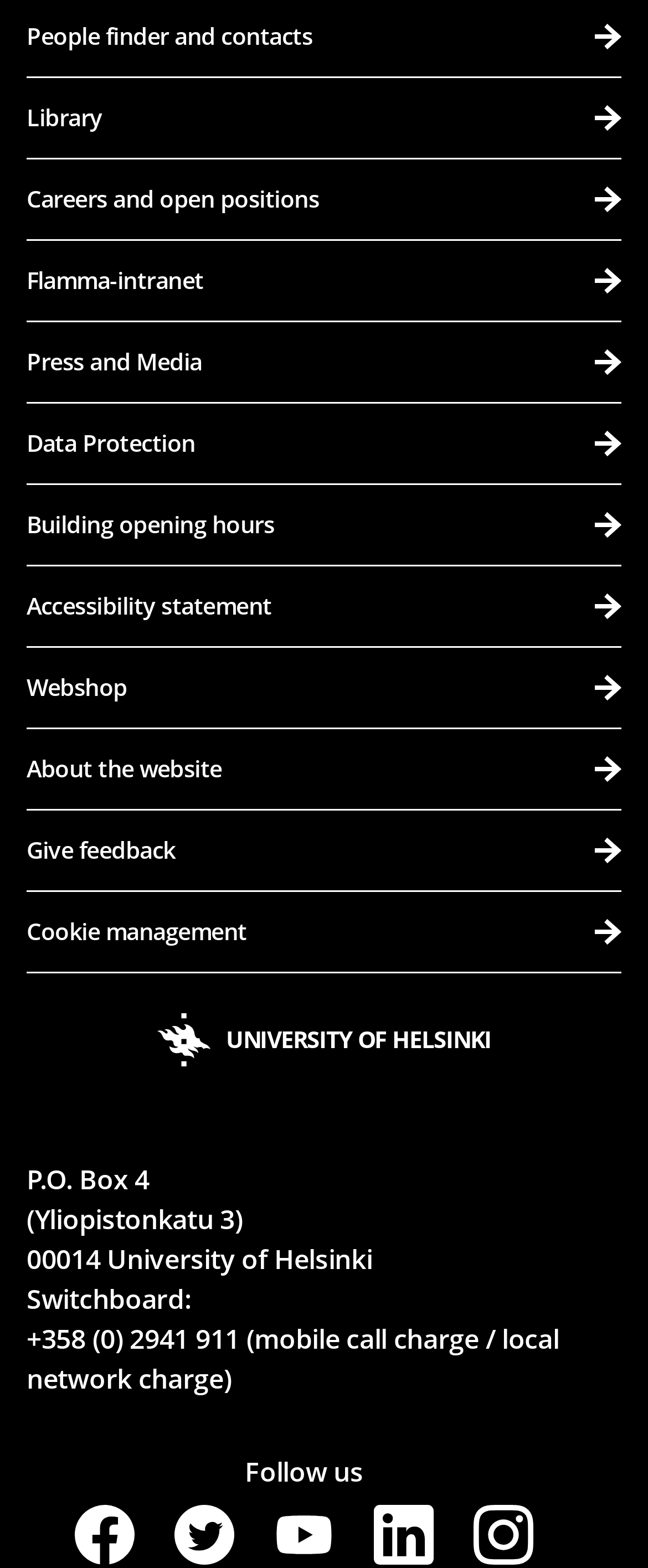Provide the bounding box coordinates for the UI element that is described as: "People finder and contacts".

[0.041, 0.189, 0.959, 0.241]